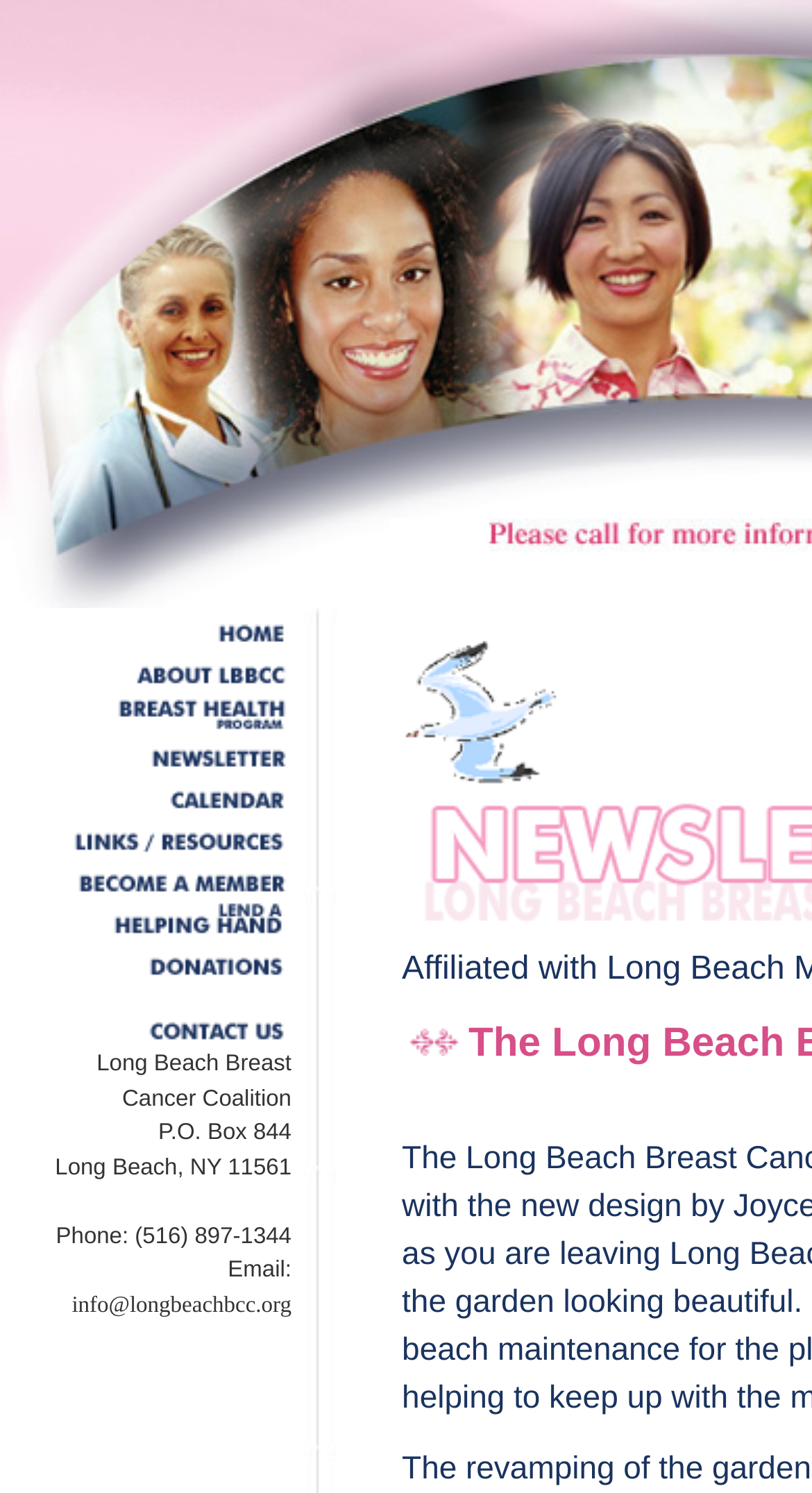What is the organization's phone number?
Give a comprehensive and detailed explanation for the question.

I found the phone number by looking at the contact information section of the webpage, which is located in the table at the bottom of the page. The phone number is listed as 'Phone: (516) 897-1344'.